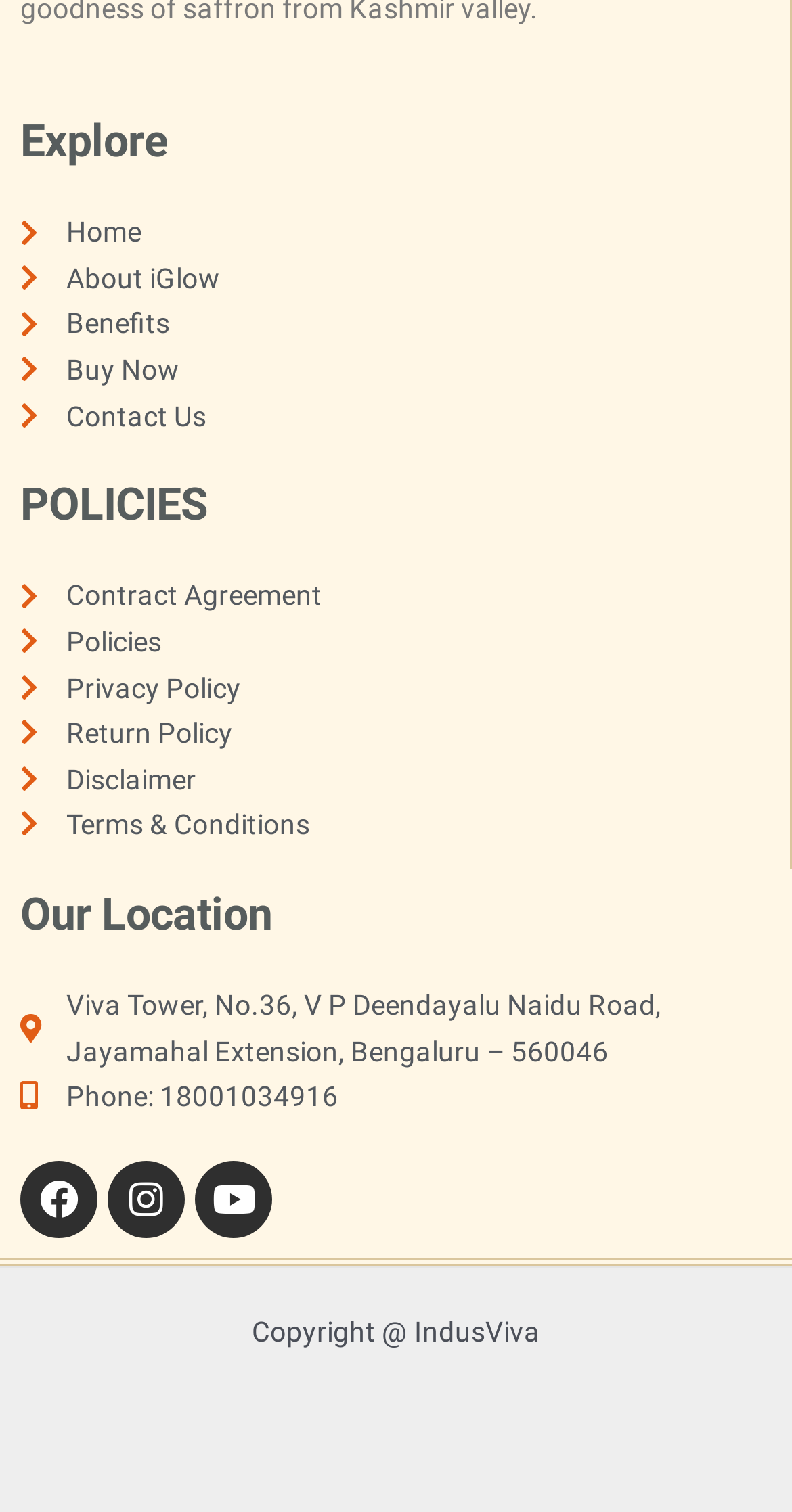Please identify the bounding box coordinates of the area I need to click to accomplish the following instruction: "Check Contact Us".

[0.026, 0.26, 0.972, 0.29]